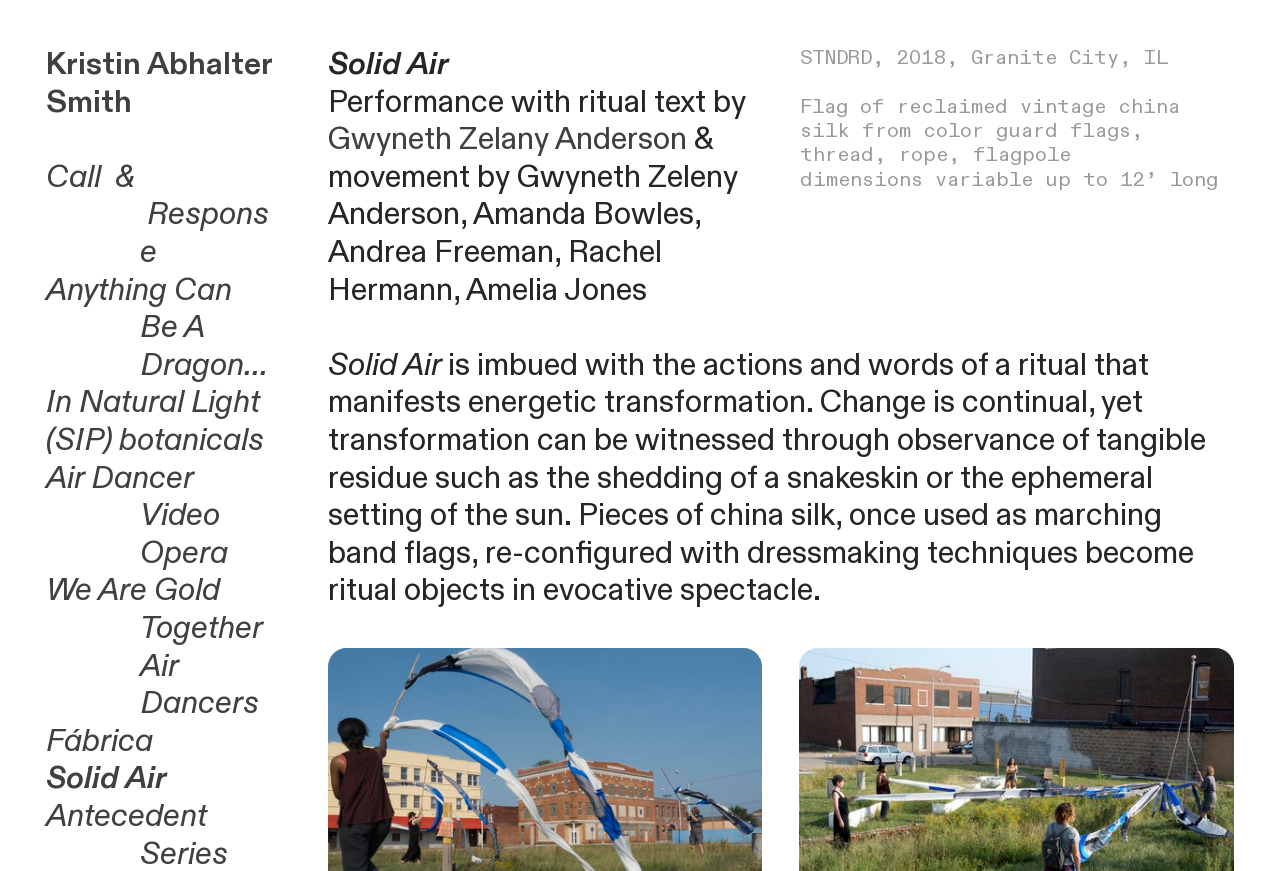Find the bounding box coordinates for the UI element that matches this description: "Fábrica".

[0.036, 0.827, 0.12, 0.875]